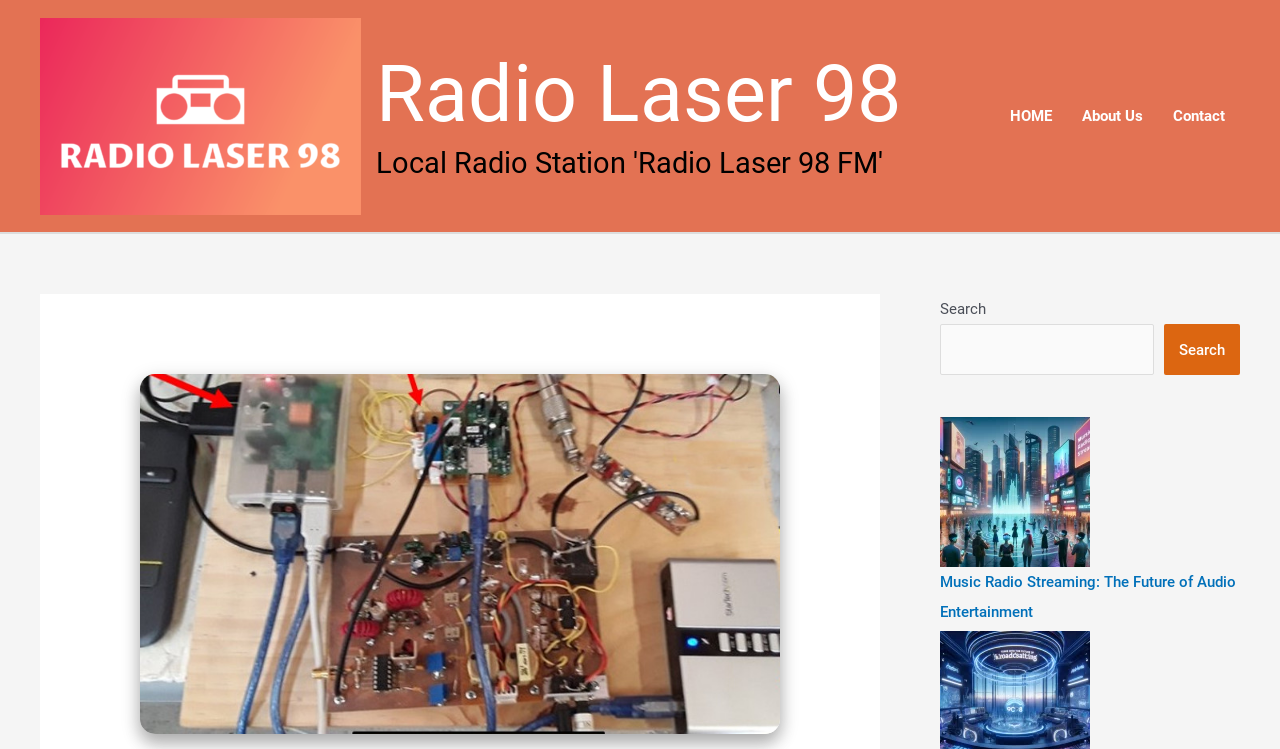Give a detailed account of the webpage, highlighting key information.

The webpage is about Radio Laser 98, a software-defined radio station. At the top left, there is a logo of Radio Laser 98, which is an image with a link to the homepage. Next to the logo, there is a text link also leading to the homepage. 

On the top right, there is a navigation menu with three links: HOME, About Us, and Contact. Below the navigation menu, there is a search bar with a search button and a placeholder text "Search". 

In the middle of the page, there is a large image with a caption about music radio streaming, which is an advertisement or a promotional content. Below the image, there is a link to an article titled "Music Radio Streaming: The Future of Audio Entertainment". 

The webpage also has a complementary section, which seems to be a sidebar or a widget area, but it does not contain any specific content except for the search bar and the image with the caption.